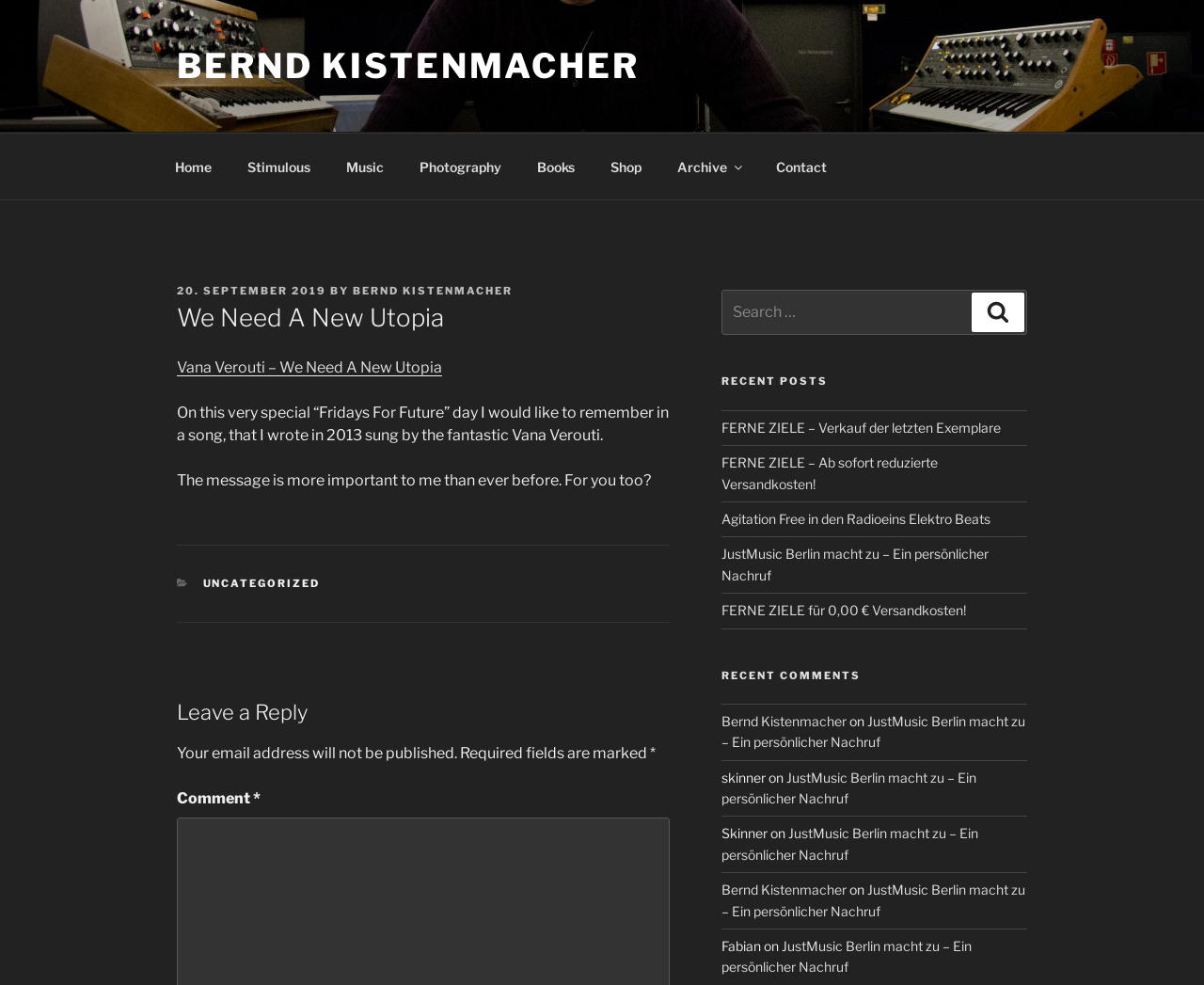Please provide the main heading of the webpage content.

We Need A New Utopia